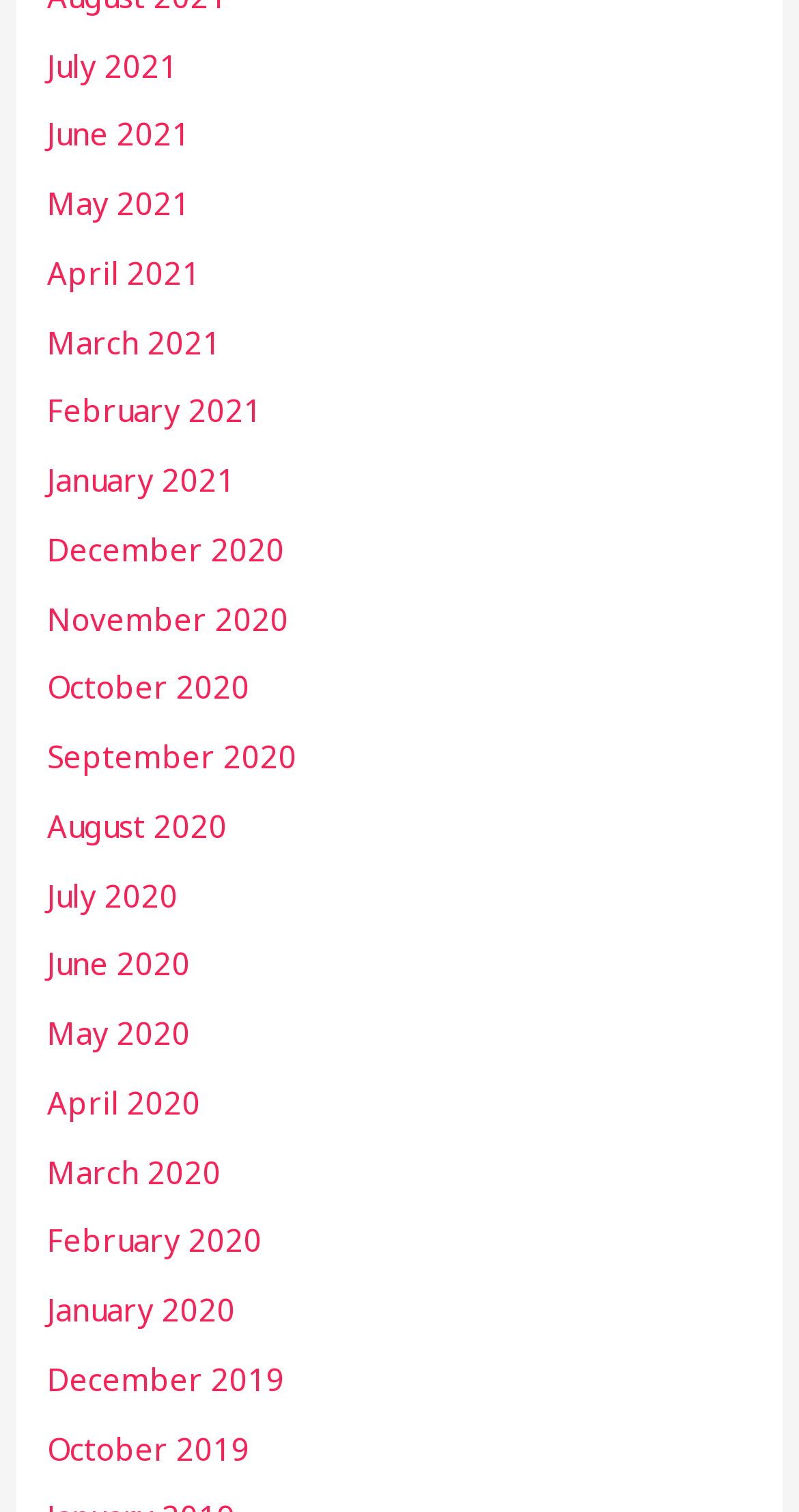Locate the UI element described by February 2021 and provide its bounding box coordinates. Use the format (top-left x, top-left y, bottom-right x, bottom-right y) with all values as floating point numbers between 0 and 1.

[0.059, 0.258, 0.328, 0.285]